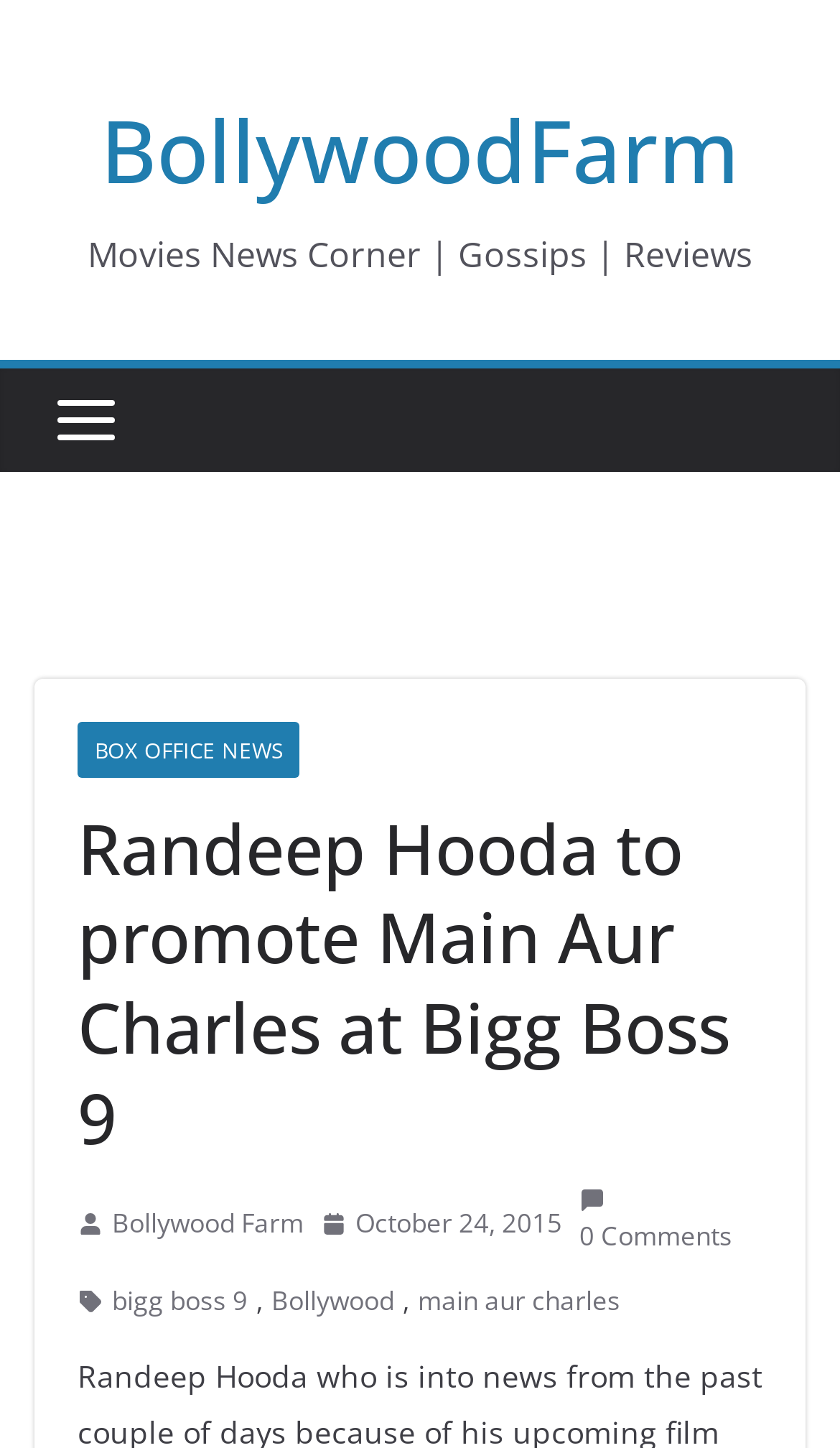Offer a detailed account of what is visible on the webpage.

The webpage is about Randeep Hooda promoting his upcoming film, a biopic of Charles Shobhraj, at Bigg Boss 9. At the top, there is a heading "BollywoodFarm" with a link to the website. Below it, there is a static text "Movies News Corner | Gossips | Reviews". 

On the left side, there is a small image, and to its right, there are several links, including "BOX OFFICE NEWS". 

The main content of the webpage is a header section that spans almost the entire width of the page. It contains a heading "Randeep Hooda to promote Main Aur Charles at Bigg Boss 9" and several links and images below it. There is an image on the left, followed by links to "Bollywood Farm", the date "October 24, 2015", and "0 Comments". The date has a small image next to it. 

Further down, there are more links, including "bigg boss 9", "Bollywood", and "main aur charles", separated by commas. There is another small image at the bottom left of the main content section.